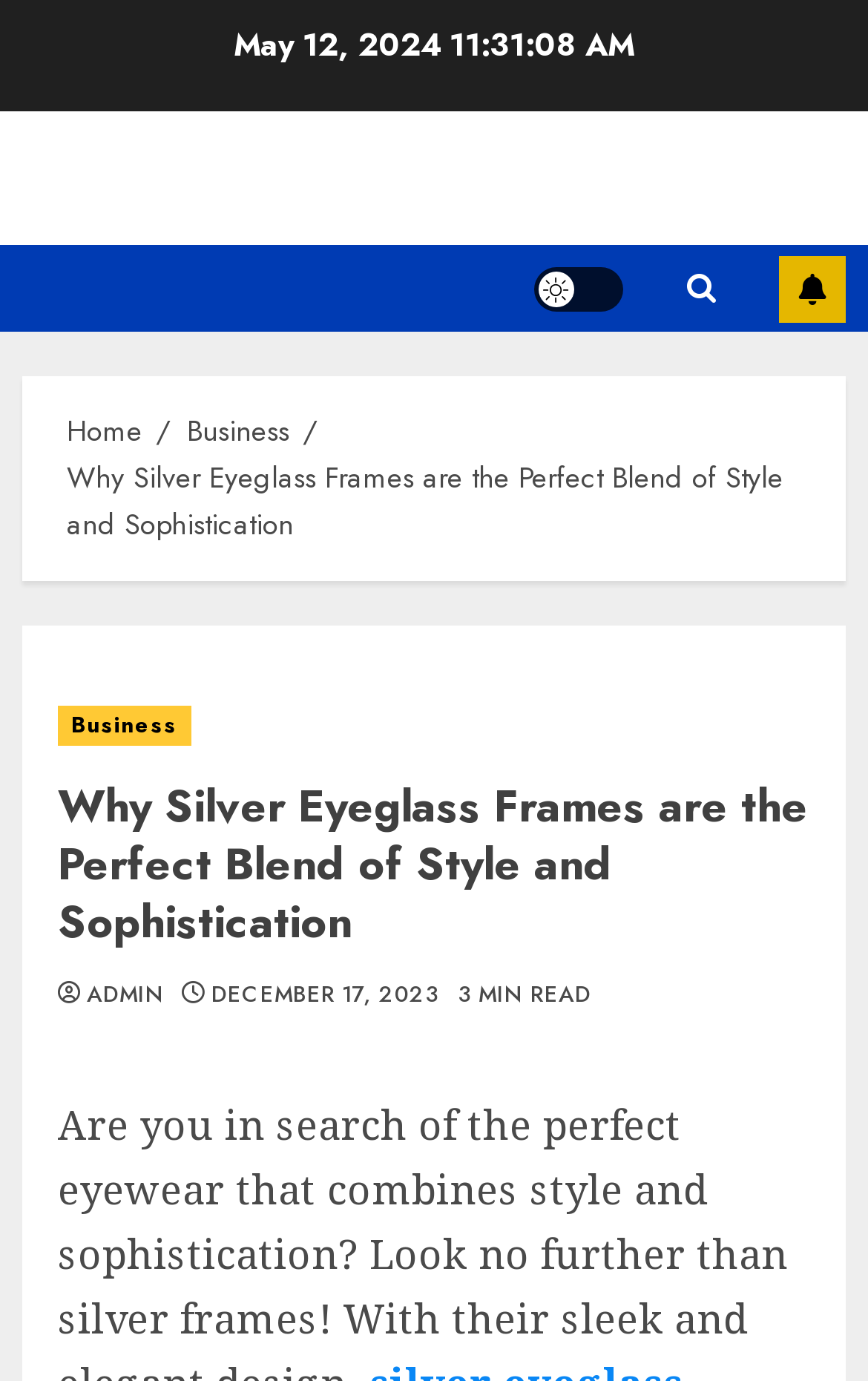What is the date of the latest article?
Please use the visual content to give a single word or phrase answer.

May 12, 2024